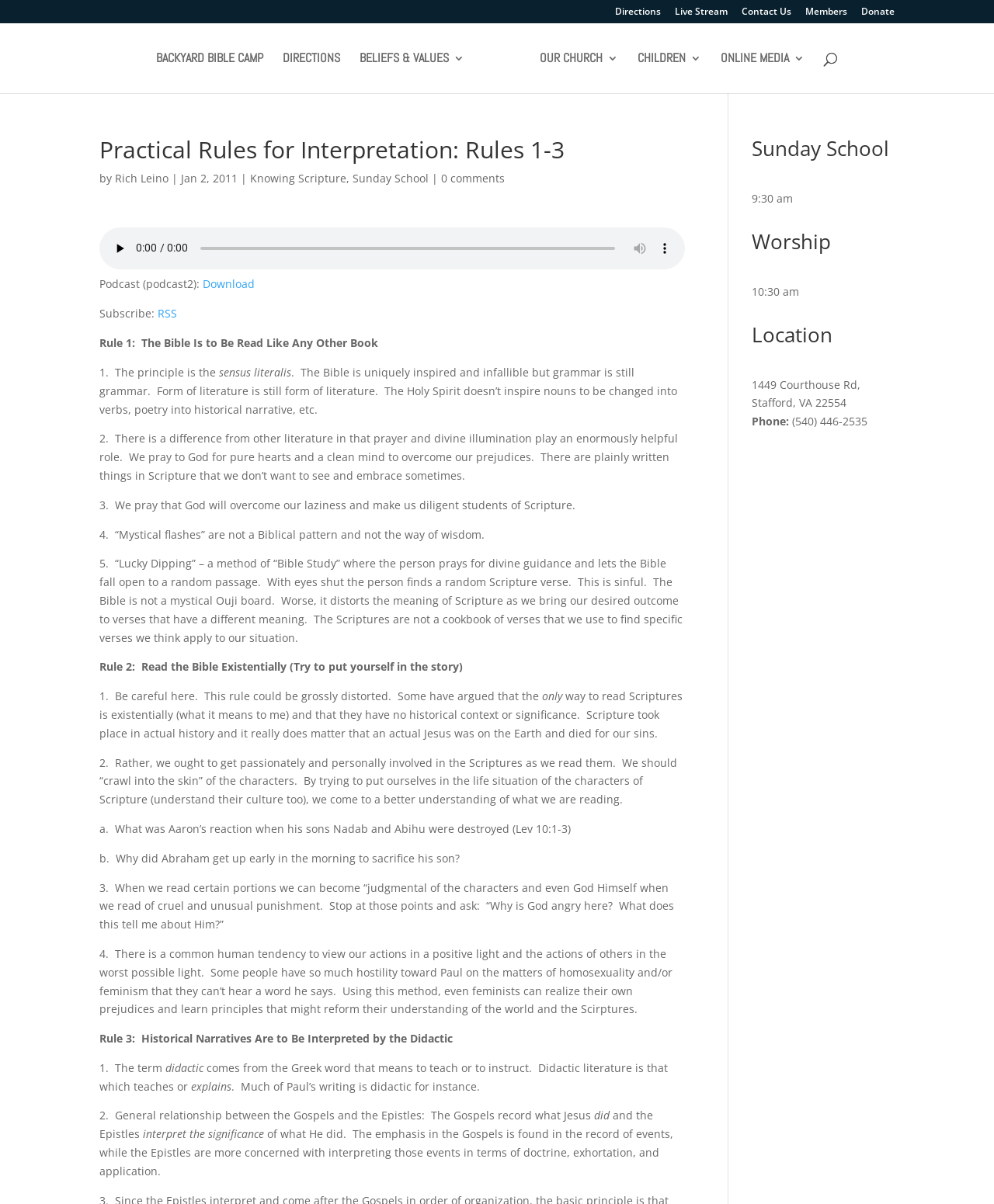Please identify the bounding box coordinates of the element on the webpage that should be clicked to follow this instruction: "Play the audio". The bounding box coordinates should be given as four float numbers between 0 and 1, formatted as [left, top, right, bottom].

[0.108, 0.196, 0.133, 0.217]